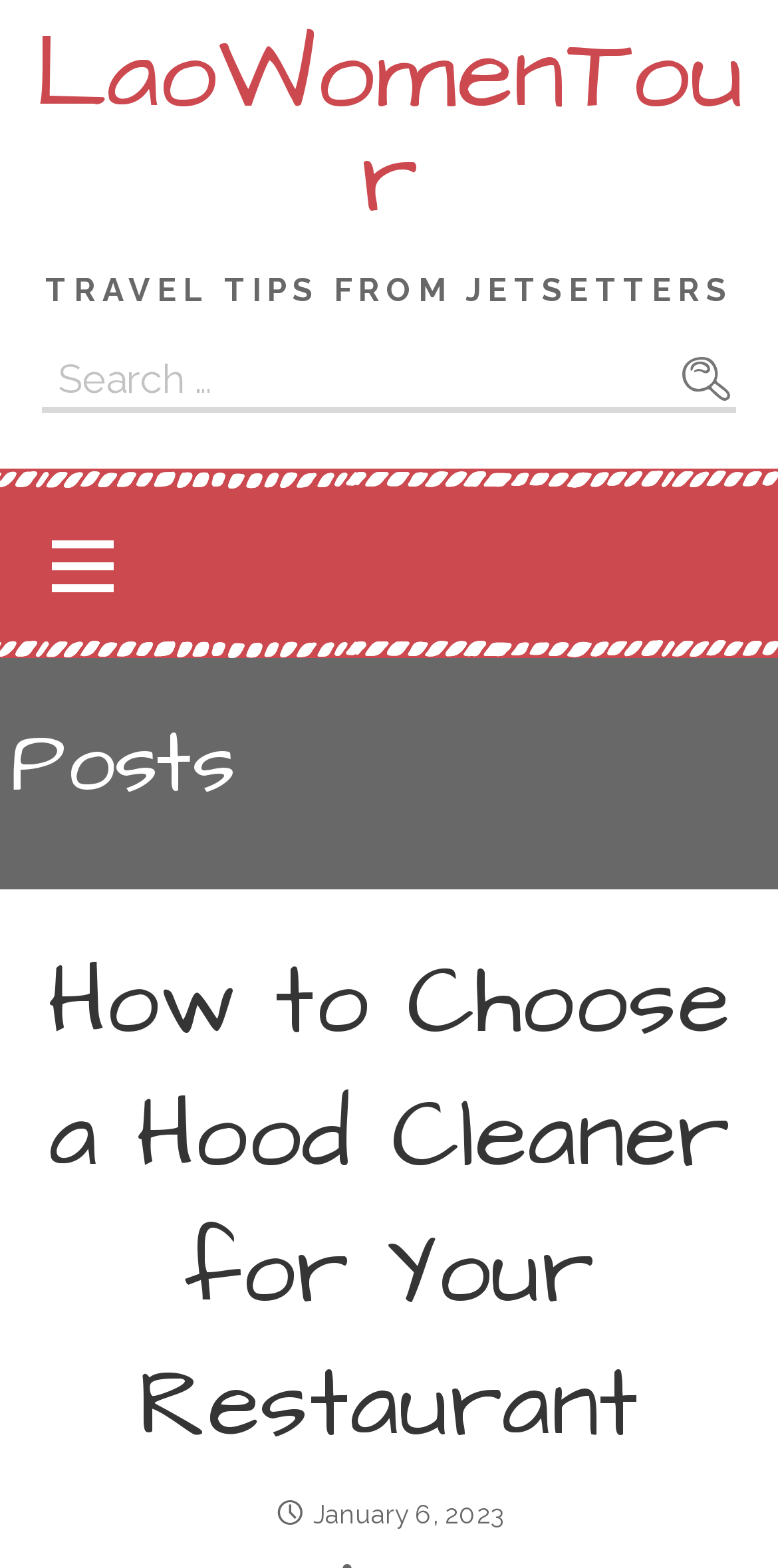Given the element description, predict the bounding box coordinates in the format (top-left x, top-left y, bottom-right x, bottom-right y). Make sure all values are between 0 and 1. Here is the element description: Instagram

None